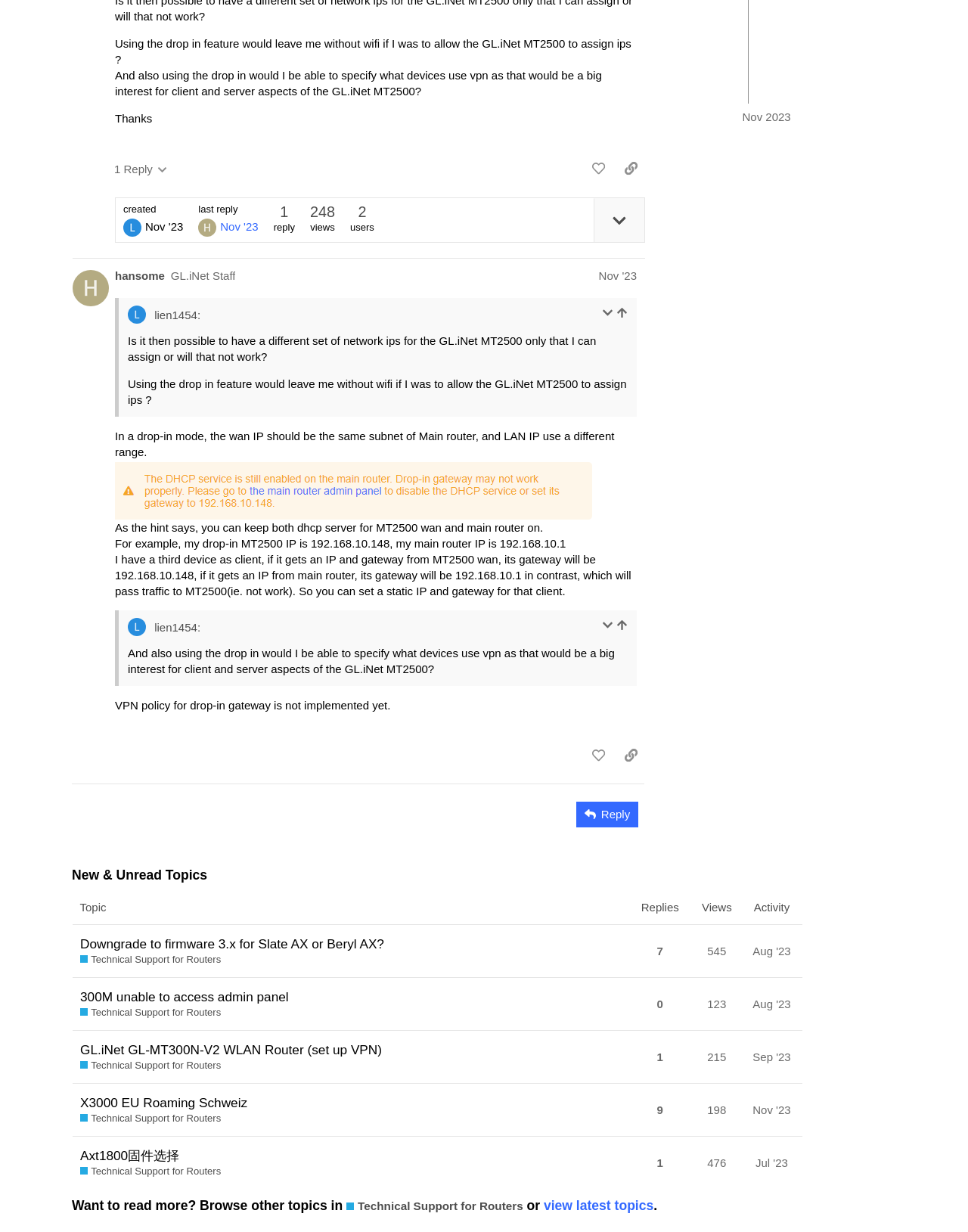Find the bounding box of the UI element described as follows: "Nov '23".

[0.618, 0.219, 0.658, 0.229]